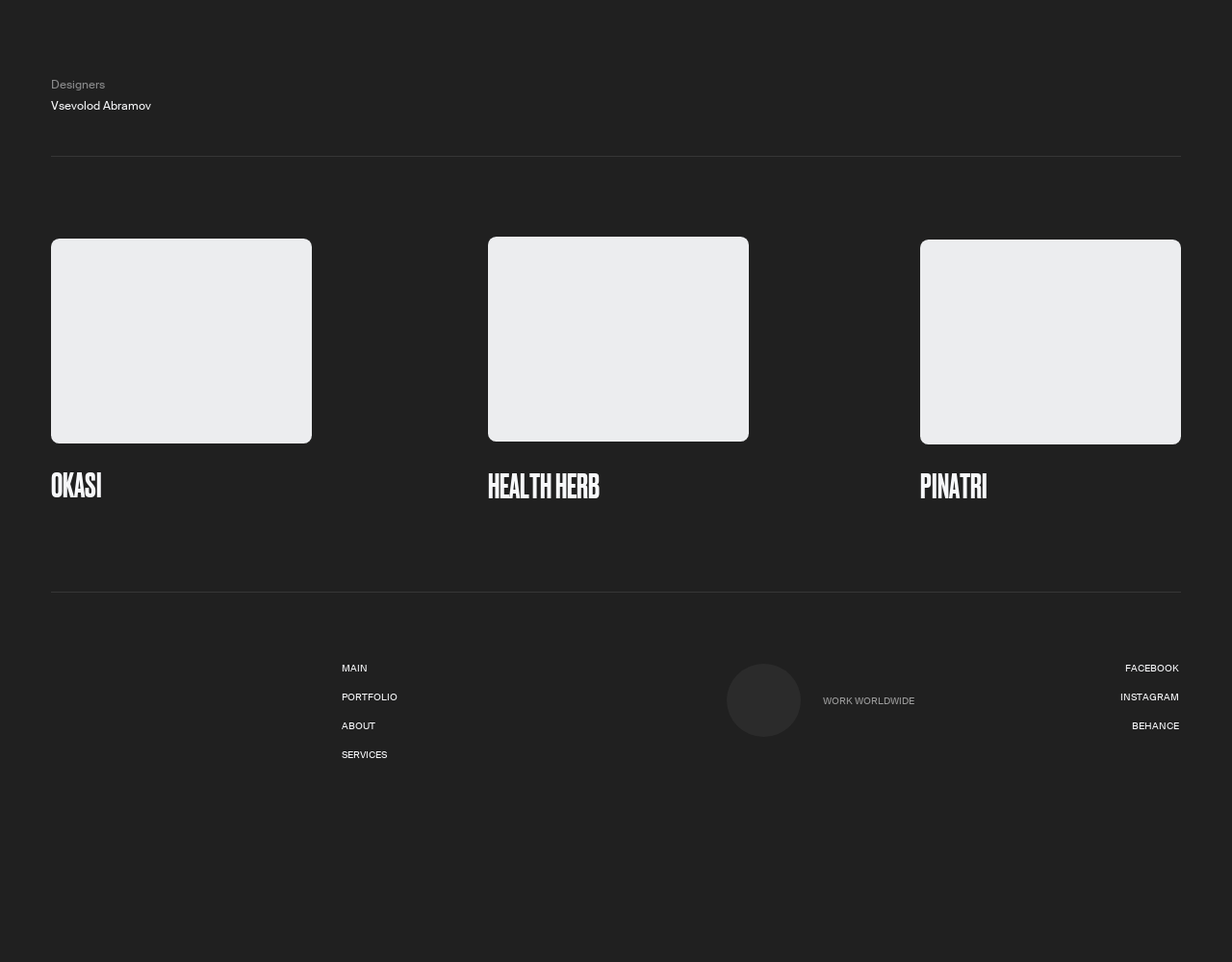Given the element description, predict the bounding box coordinates in the format (top-left x, top-left y, bottom-right x, bottom-right y), using floating point numbers between 0 and 1: Cookie policy

[0.554, 0.64, 0.61, 0.651]